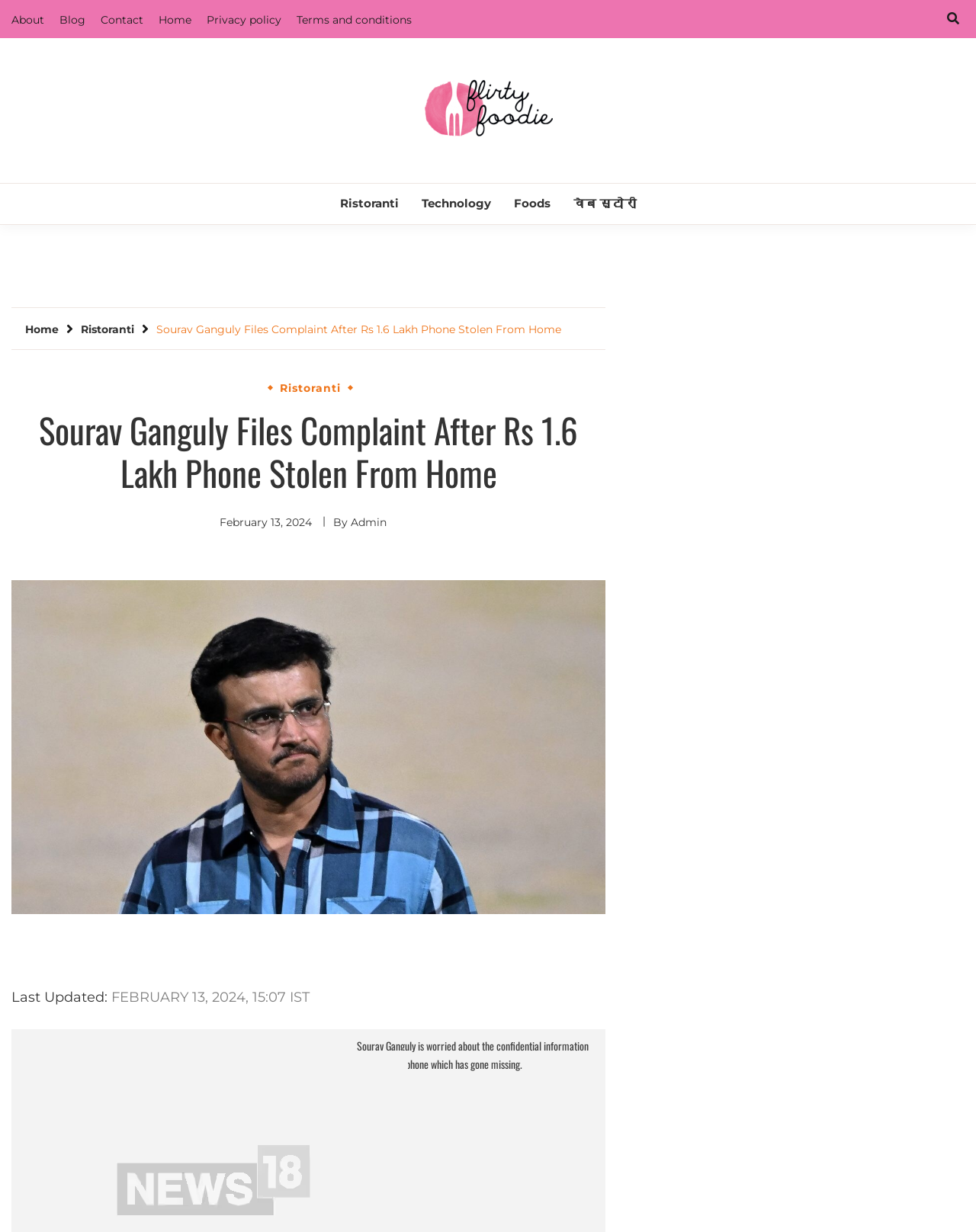Pinpoint the bounding box coordinates for the area that should be clicked to perform the following instruction: "Share this specific contribution".

None